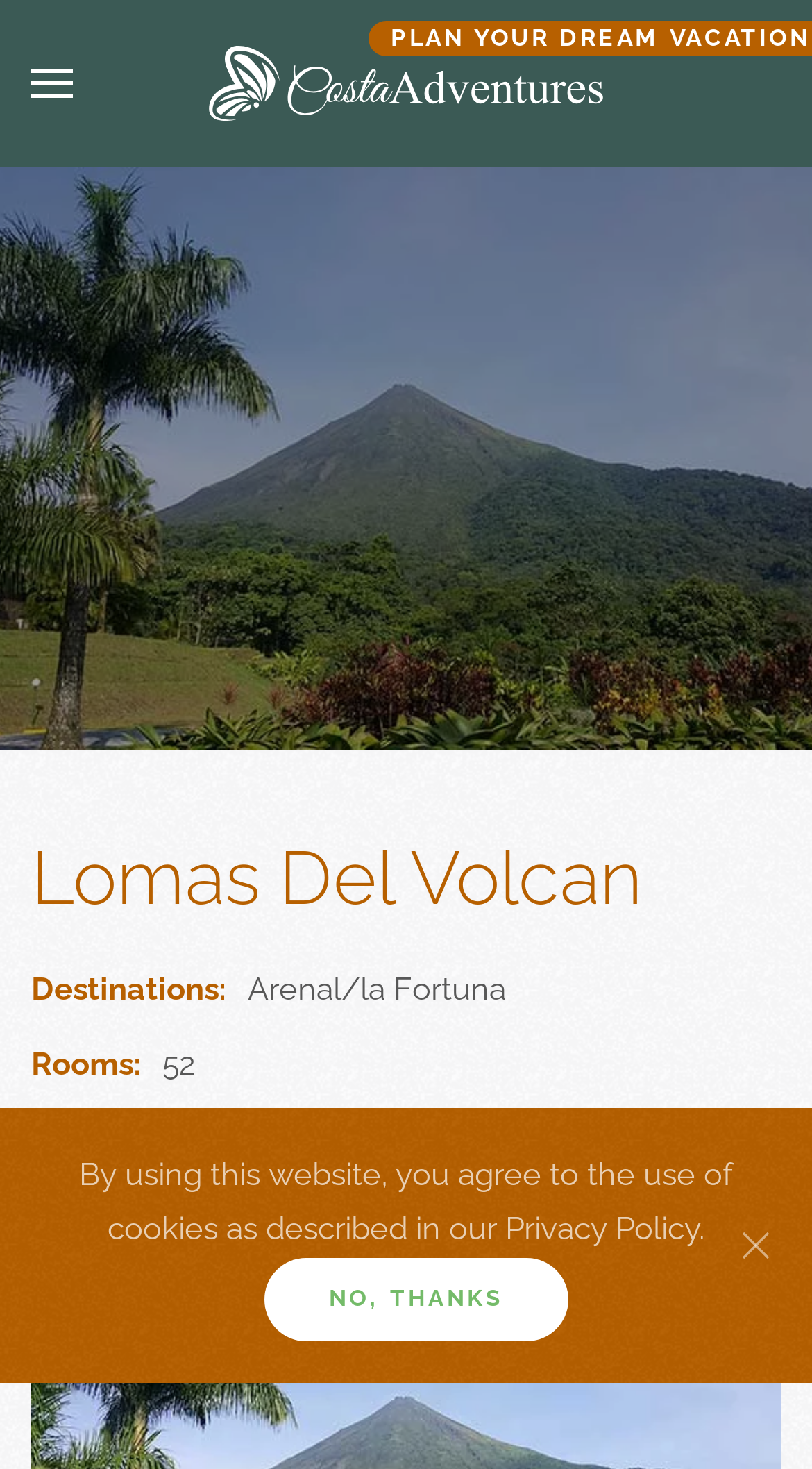What is the rating of the lodge?
Using the image as a reference, answer the question in detail.

I found the answer by looking at the StaticText element with the text '3* sup Mountain Lodge' which is located below the 'Style:' label, indicating the rating of the lodge.